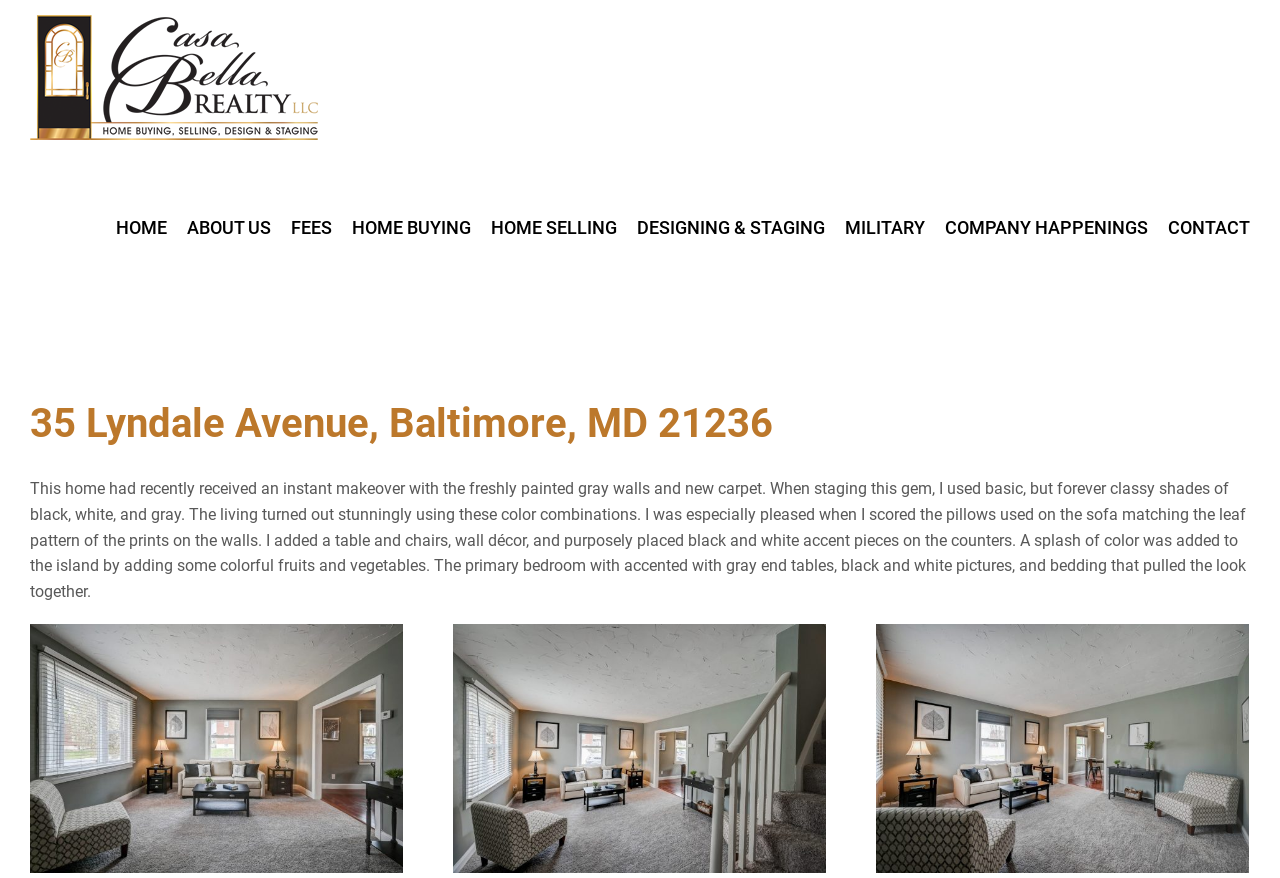Identify the bounding box for the described UI element: "CONTACT".

[0.912, 0.177, 0.977, 0.339]